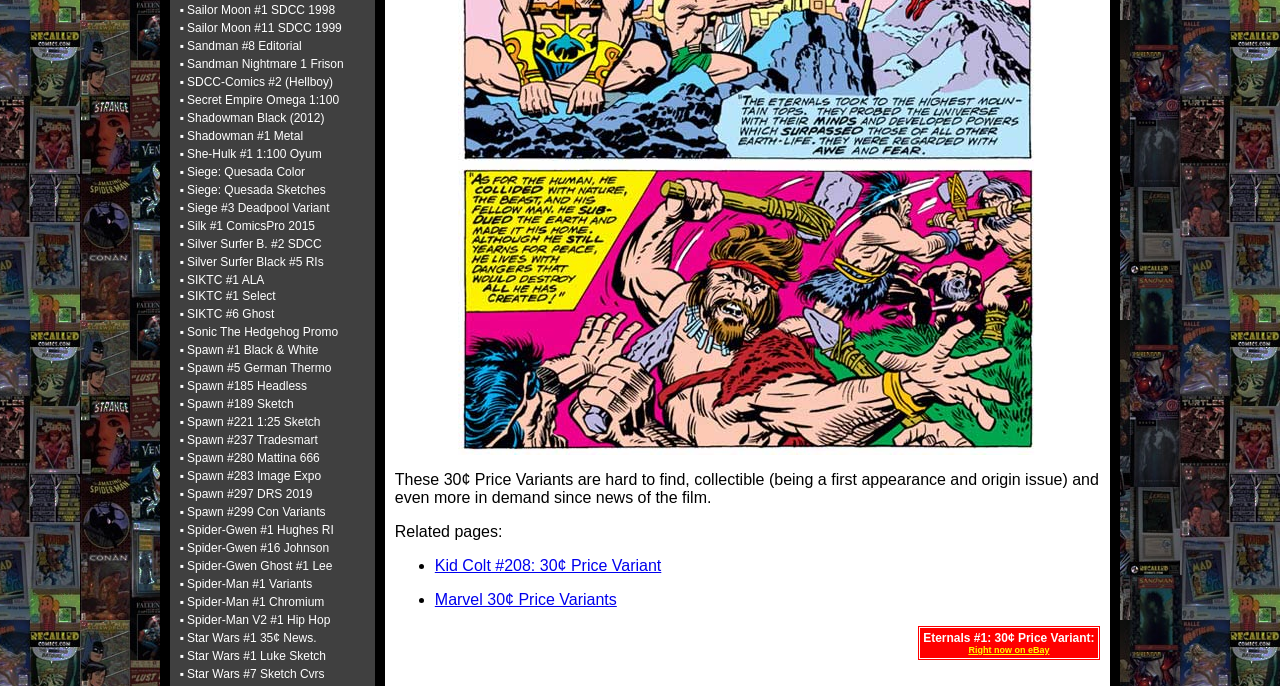Locate the bounding box of the UI element based on this description: "▪ Spider-Man #1 Chromium". Provide four float numbers between 0 and 1 as [left, top, right, bottom].

[0.14, 0.864, 0.286, 0.888]